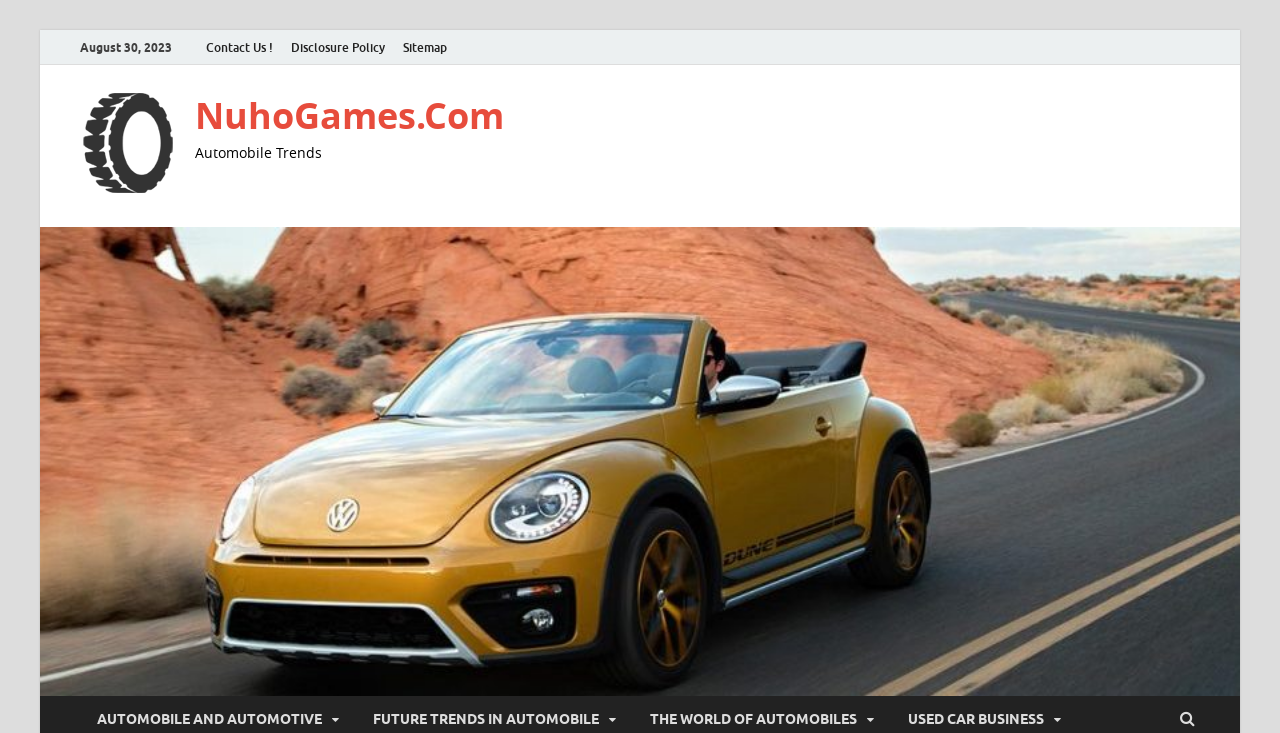What is the category of trends mentioned on the webpage?
Using the details from the image, give an elaborate explanation to answer the question.

I found a static text element with a bounding box coordinate of [0.152, 0.195, 0.252, 0.221] that mentions 'Automobile Trends'.